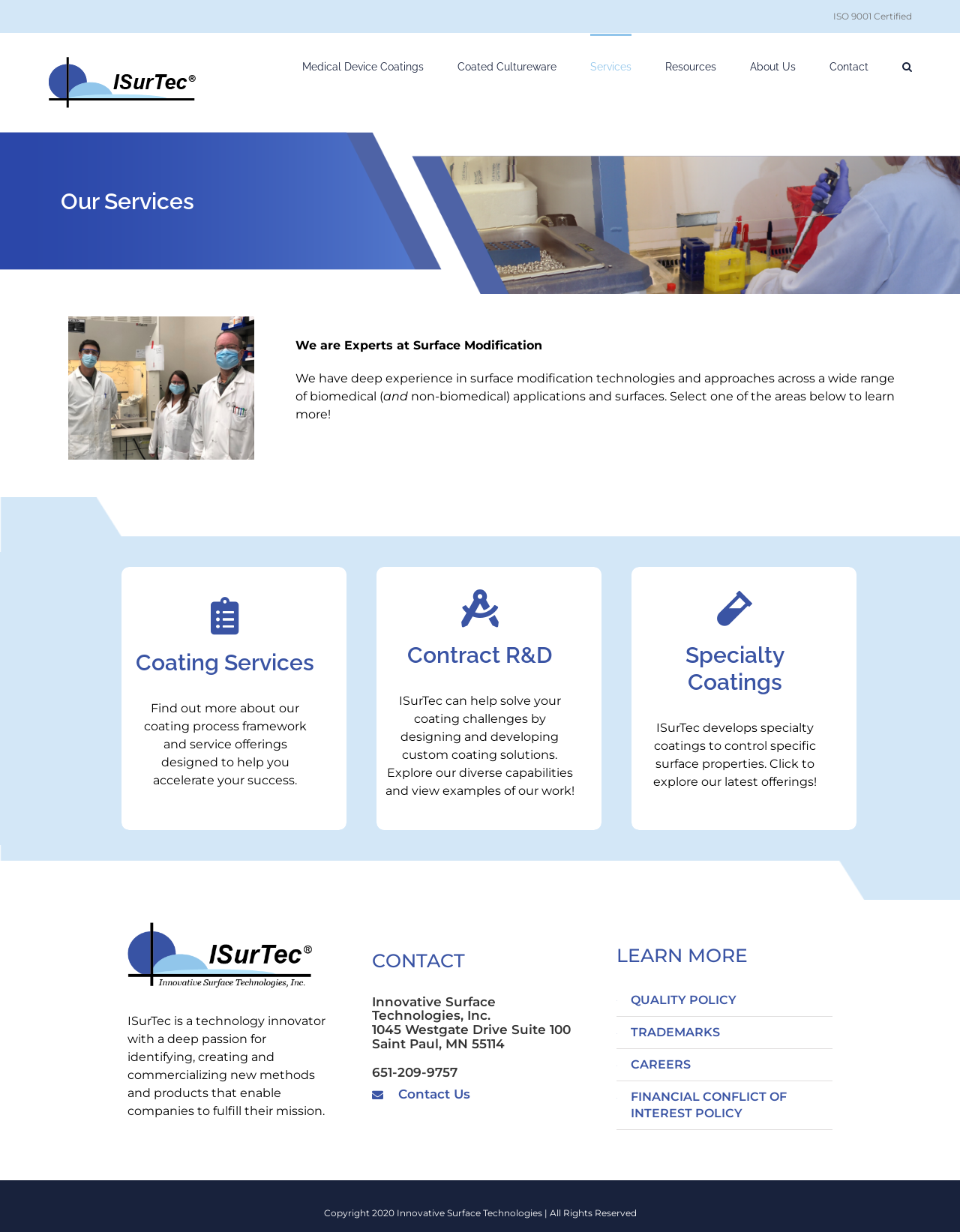Could you locate the bounding box coordinates for the section that should be clicked to accomplish this task: "Click the 'Go to Top' link".

[0.904, 0.758, 0.941, 0.779]